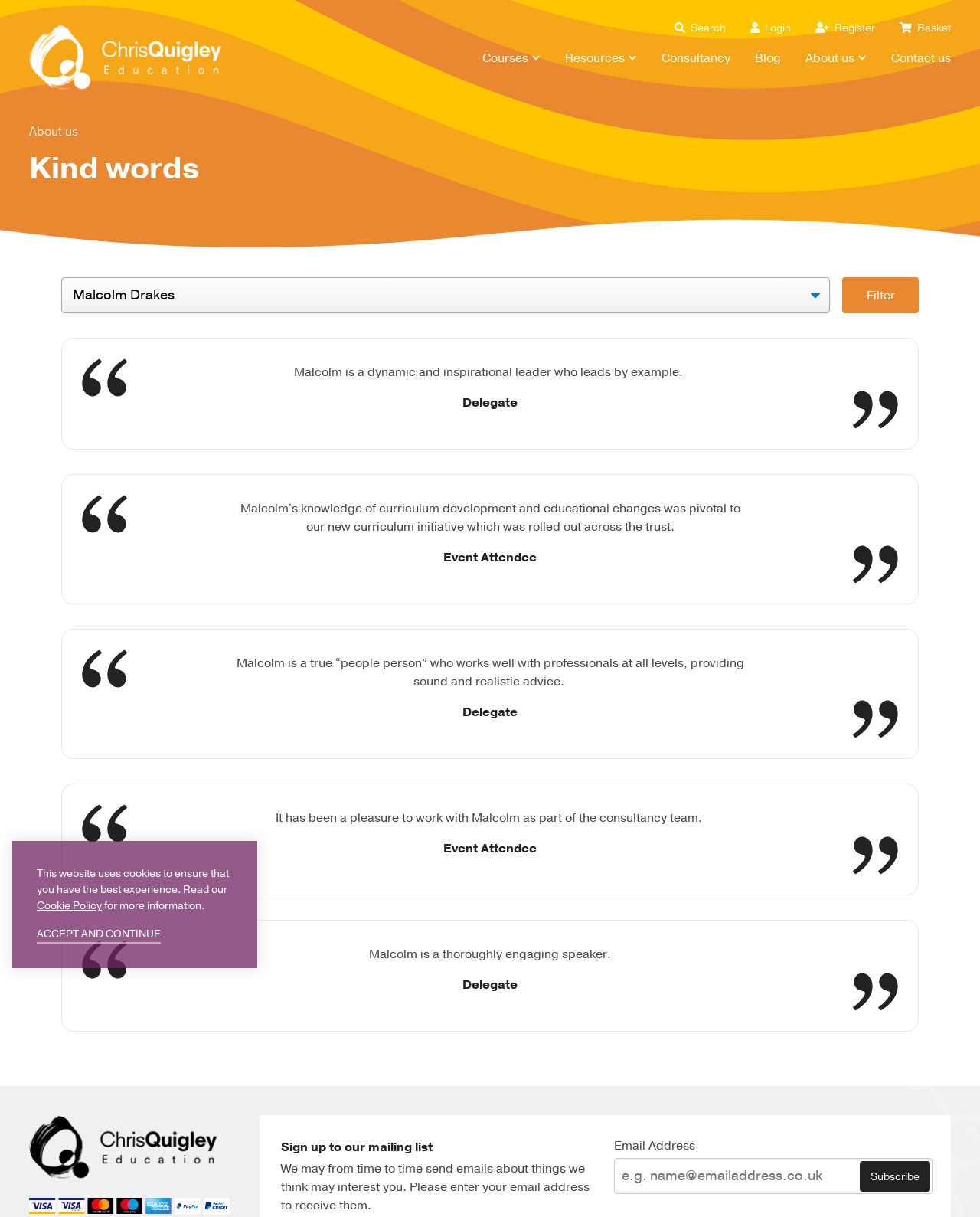Using the webpage screenshot, find the UI element described by Accept and continue. Provide the bounding box coordinates in the format (top-left x, top-left y, bottom-right x, bottom-right y), ensuring all values are floating point numbers between 0 and 1.

[0.038, 0.761, 0.164, 0.775]